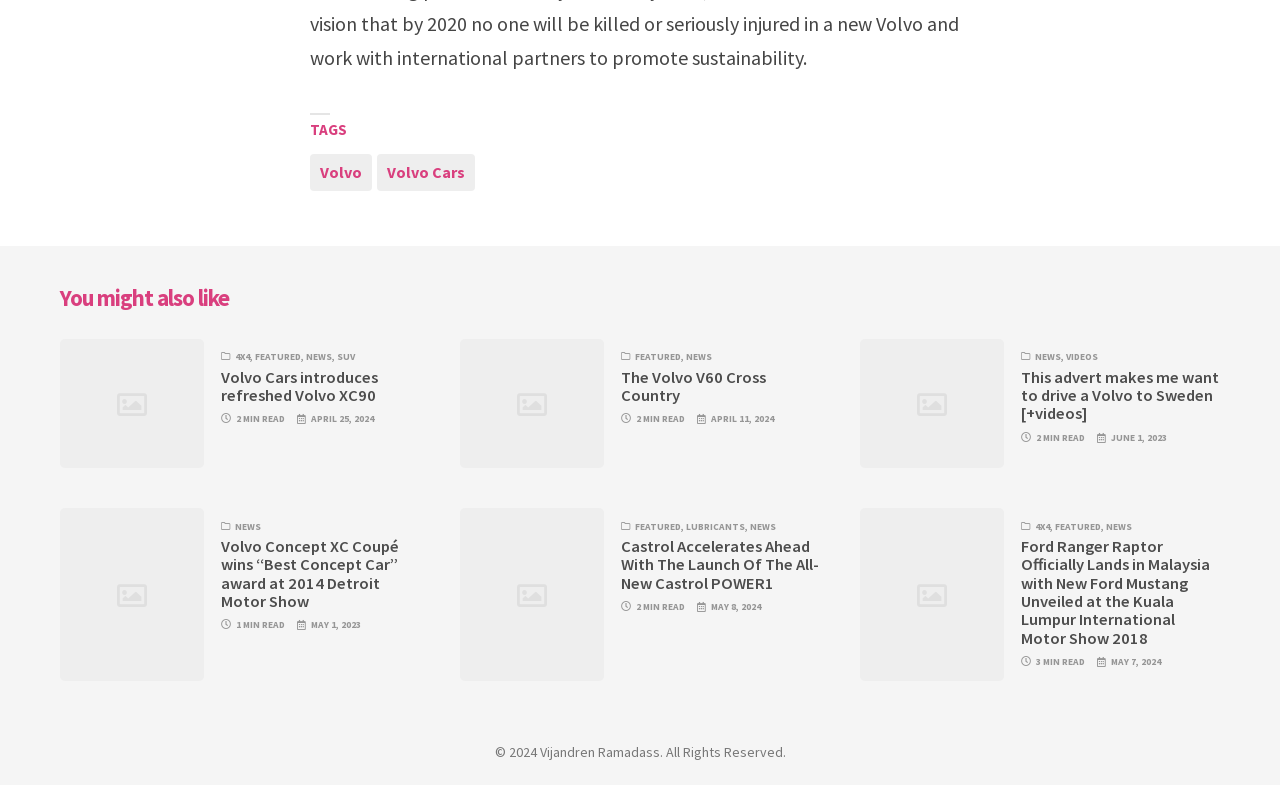How many minutes does it take to read the fifth article?
Based on the image, please offer an in-depth response to the question.

I inspected the fifth article element and found a StaticText element with the text '2 MIN READ', which suggests that it takes 2 minutes to read the fifth article.